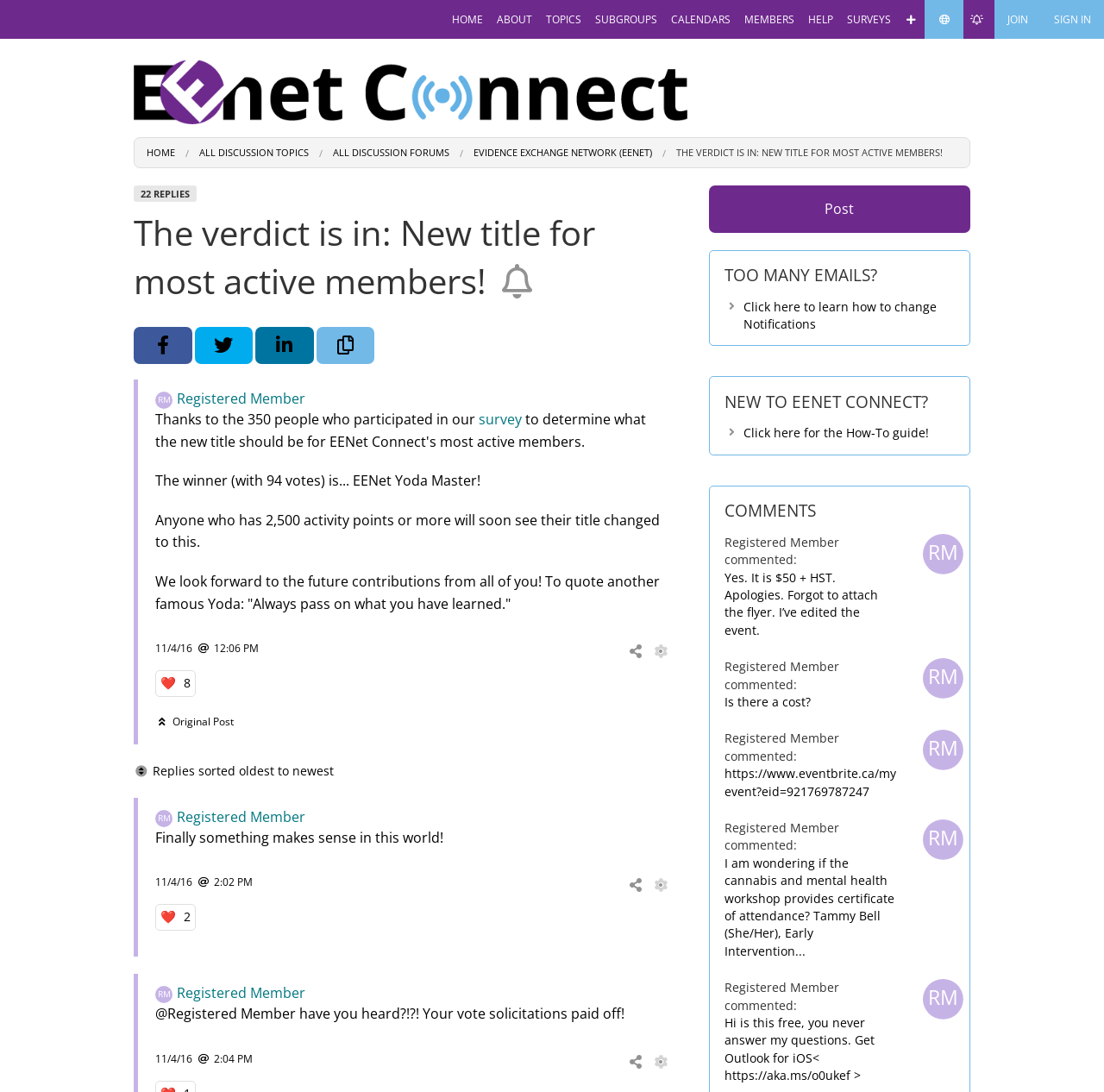Please answer the following question using a single word or phrase: 
What is the minimum number of activity points required to get the new title?

2,500